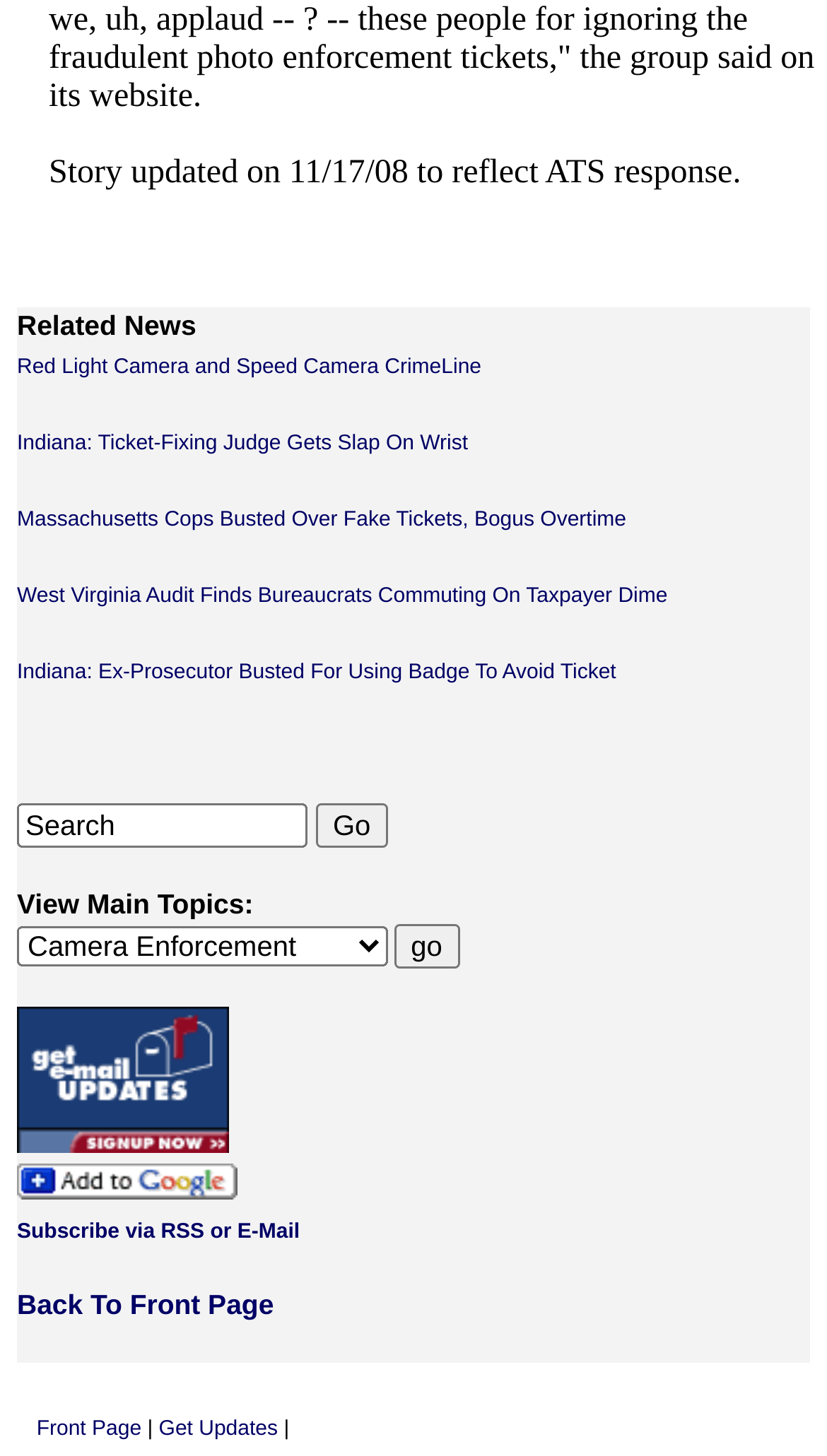Please identify the bounding box coordinates of the element's region that I should click in order to complete the following instruction: "Get email updates". The bounding box coordinates consist of four float numbers between 0 and 1, i.e., [left, top, right, bottom].

[0.021, 0.773, 0.277, 0.798]